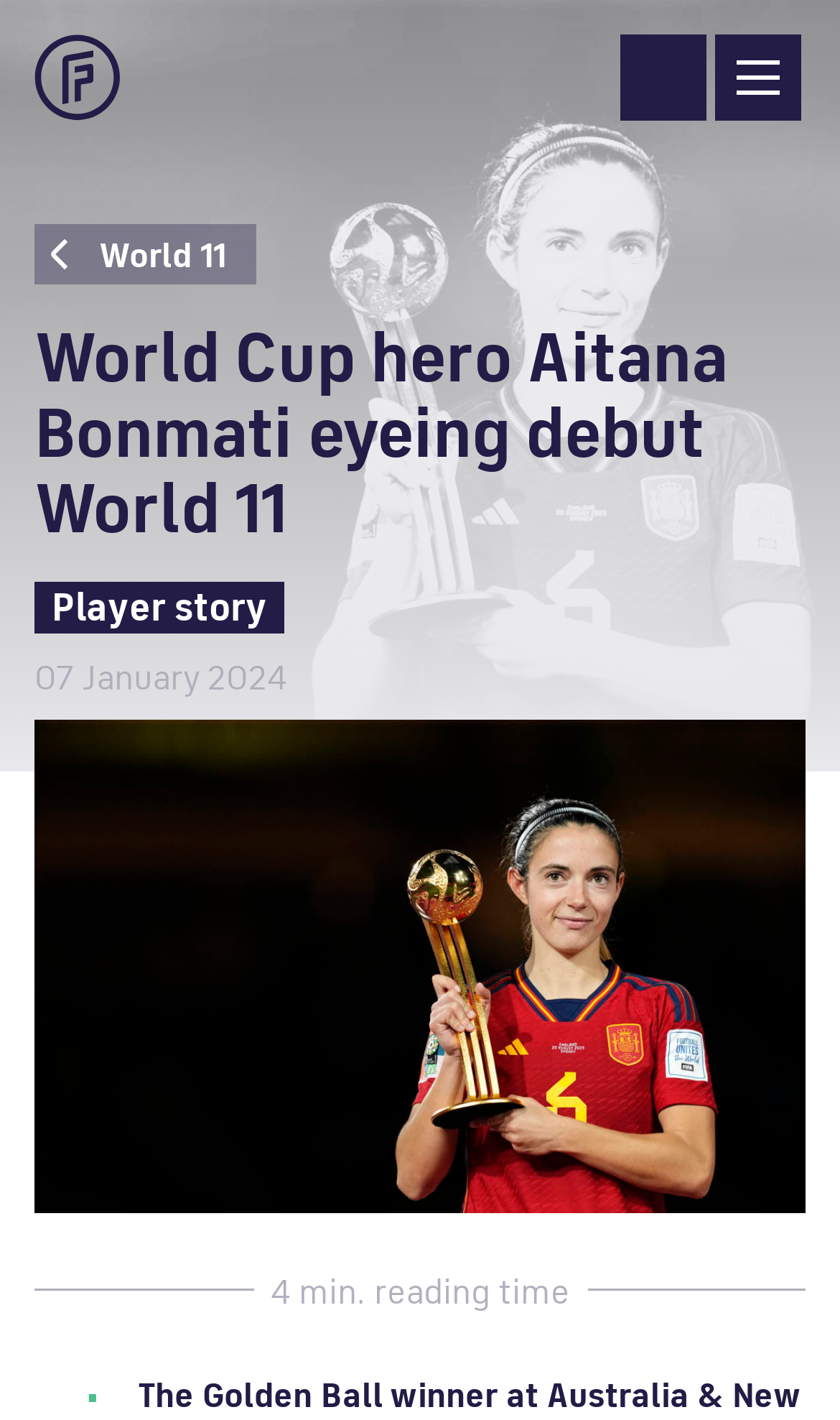Give the bounding box coordinates for the element described by: "Search".

[0.738, 0.024, 0.841, 0.085]